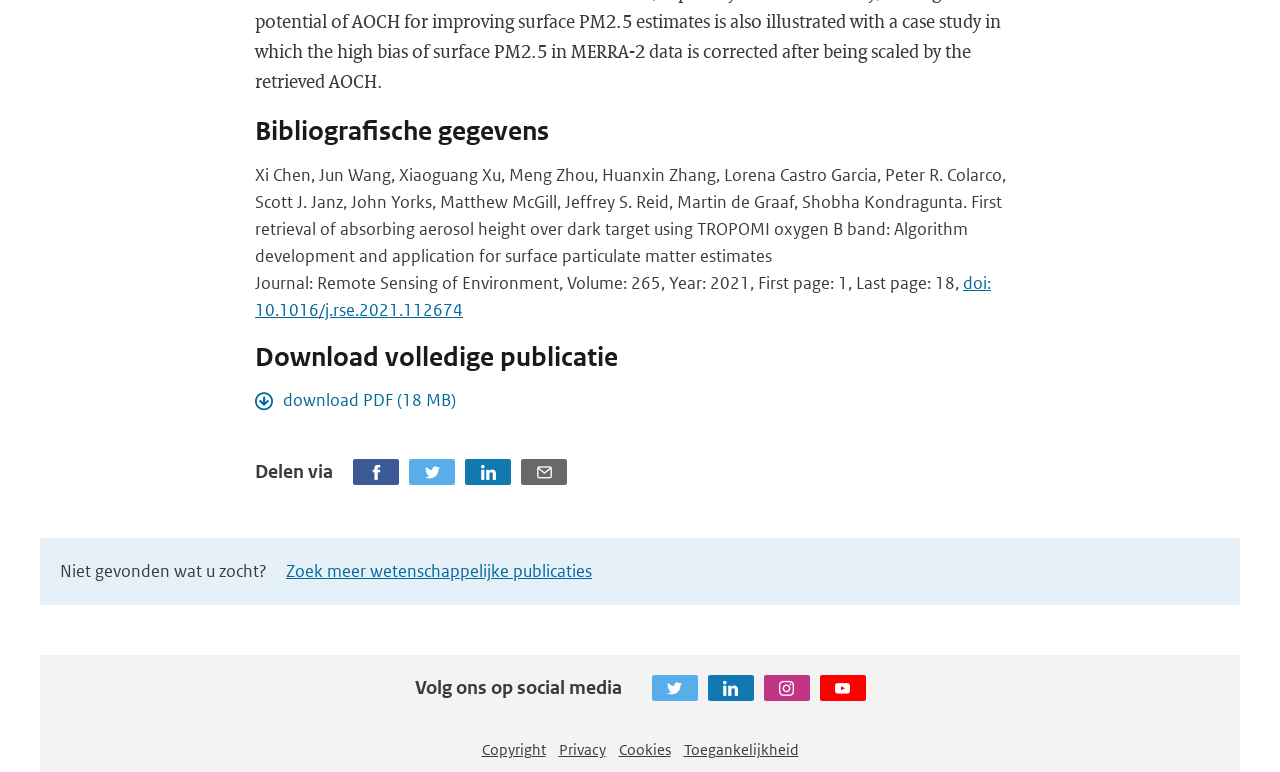What is the title of the research paper?
Using the information from the image, answer the question thoroughly.

I found the title of the research paper by looking at the StaticText element with the OCR text 'Xi Chen, Jun Wang, Xiaoguang Xu, Meng Zhou, Huanxin Zhang, Lorena Castro Garcia, Peter R. Colarco, Scott J. Janz, John Yorks, Matthew McGill, Jeffrey S. Reid, Martin de Graaf, Shobha Kondragunta. First retrieval of absorbing aerosol height over dark target using TROPOMI oxygen B band: Algorithm development and application for surface particulate matter estimates' which is located at the top of the webpage.